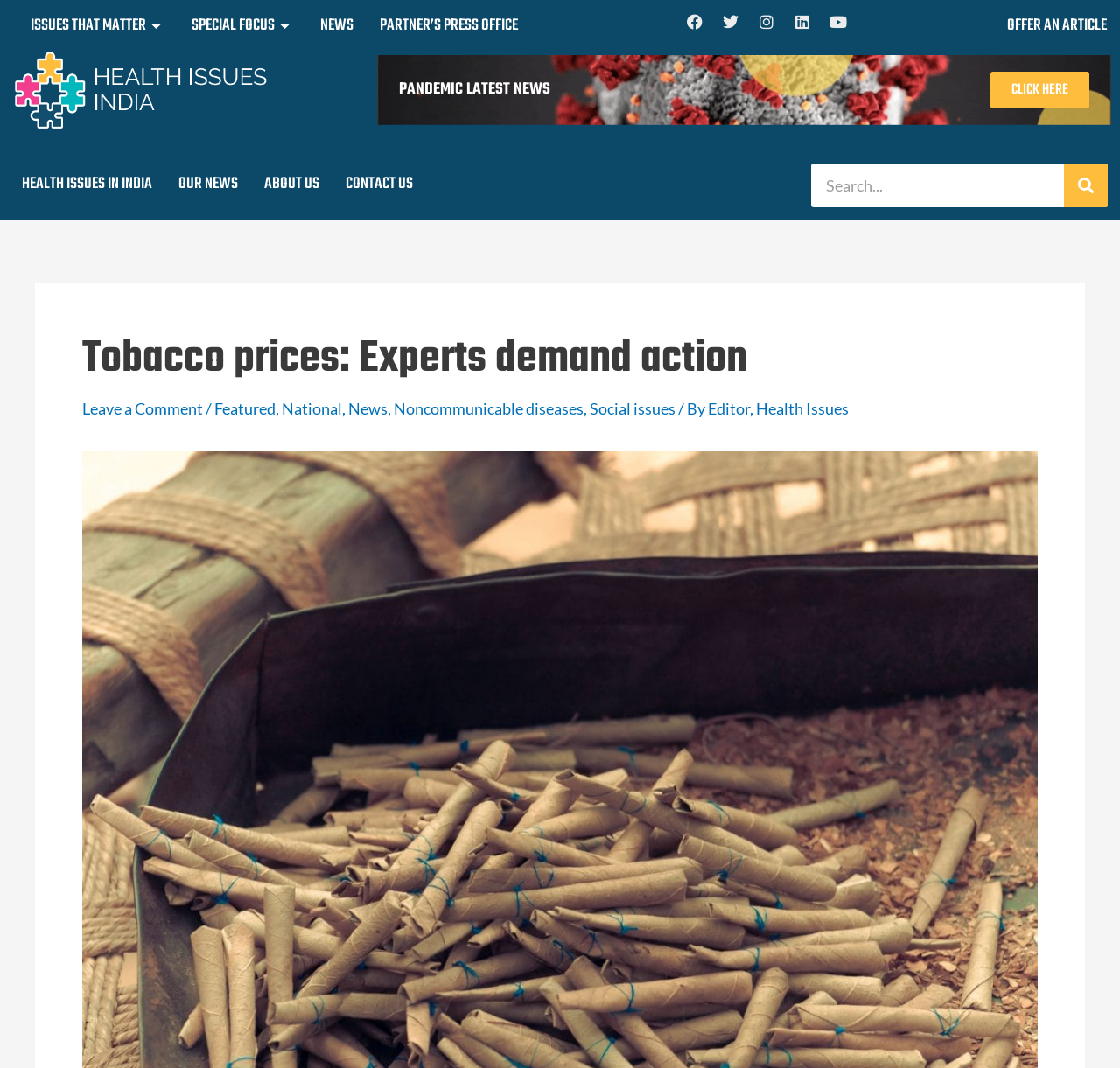Can you find the bounding box coordinates for the element to click on to achieve the instruction: "Leave a comment"?

[0.073, 0.373, 0.181, 0.391]